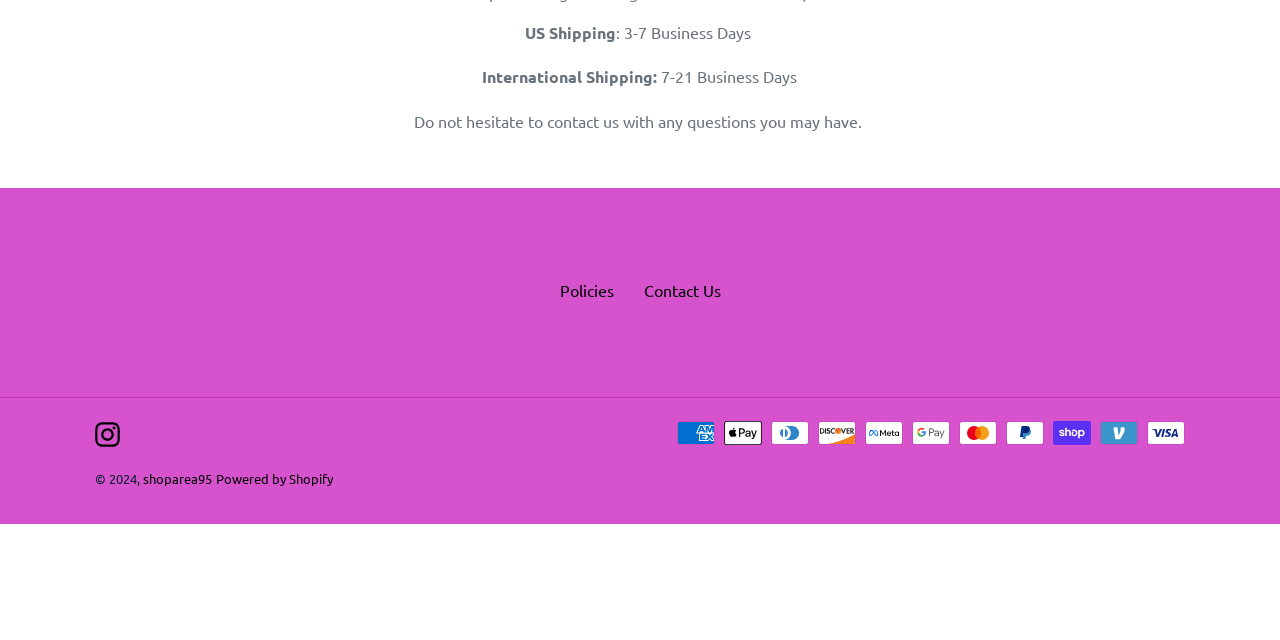Using floating point numbers between 0 and 1, provide the bounding box coordinates in the format (top-left x, top-left y, bottom-right x, bottom-right y). Locate the UI element described here: Powered by Shopify

[0.169, 0.735, 0.26, 0.761]